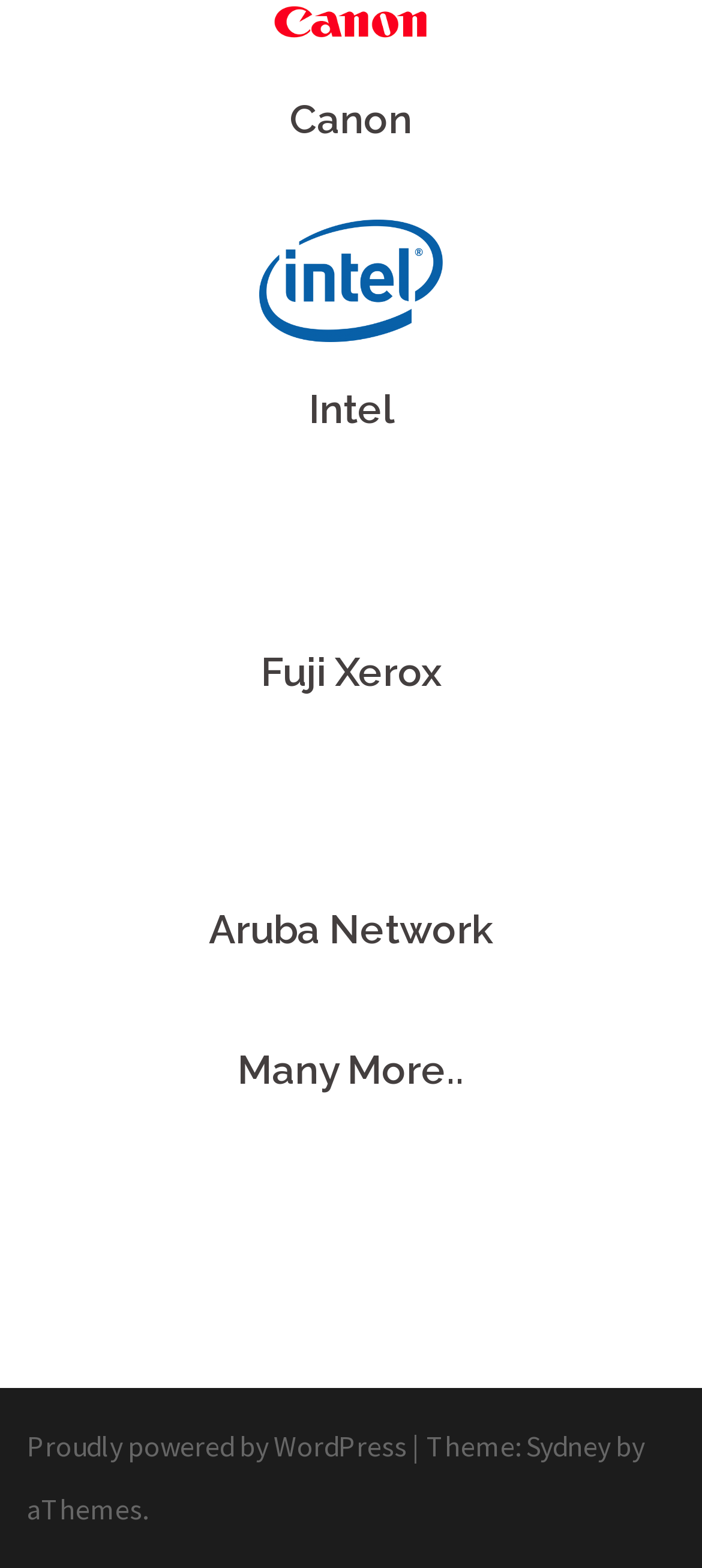Answer the following in one word or a short phrase: 
What is the platform that powers the website?

WordPress